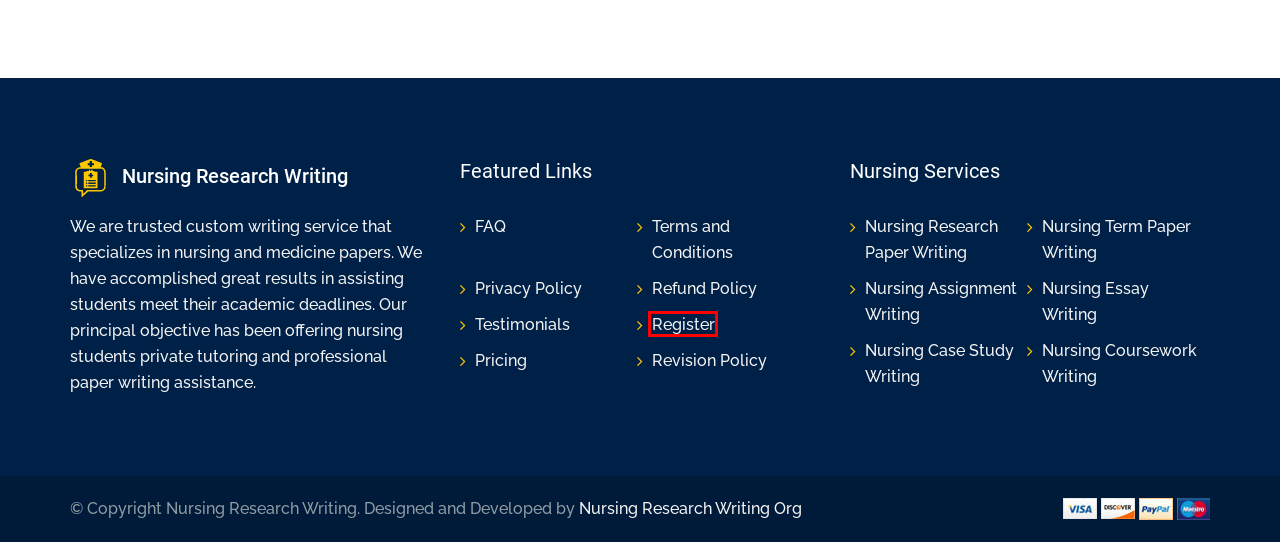You have a screenshot of a webpage with a red bounding box around an element. Identify the webpage description that best fits the new page that appears after clicking the selected element in the red bounding box. Here are the candidates:
A. Privacy Policy - Nursing Paper Writing
B. Register - Nursing Paper Writing
C. Nursing Essay Writing - Nursing Paper Writing
D. Nursing Case Study Writing - Nursing Paper Writing
E. Terms and Conditions - Nursing Paper Writing
F. Revision Policy - Nursing Paper Writing
G. Testimonials - Nursing Paper Writing
H. Nursing Coursework Writing - Nursing Paper Writing

B